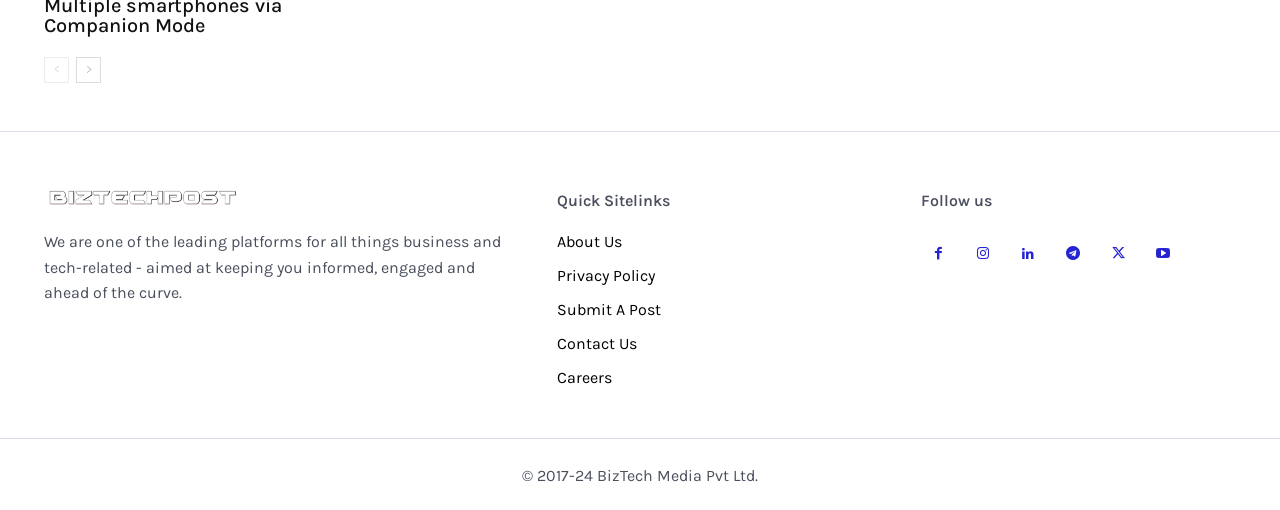Specify the bounding box coordinates of the area that needs to be clicked to achieve the following instruction: "submit a post".

[0.435, 0.582, 0.682, 0.62]